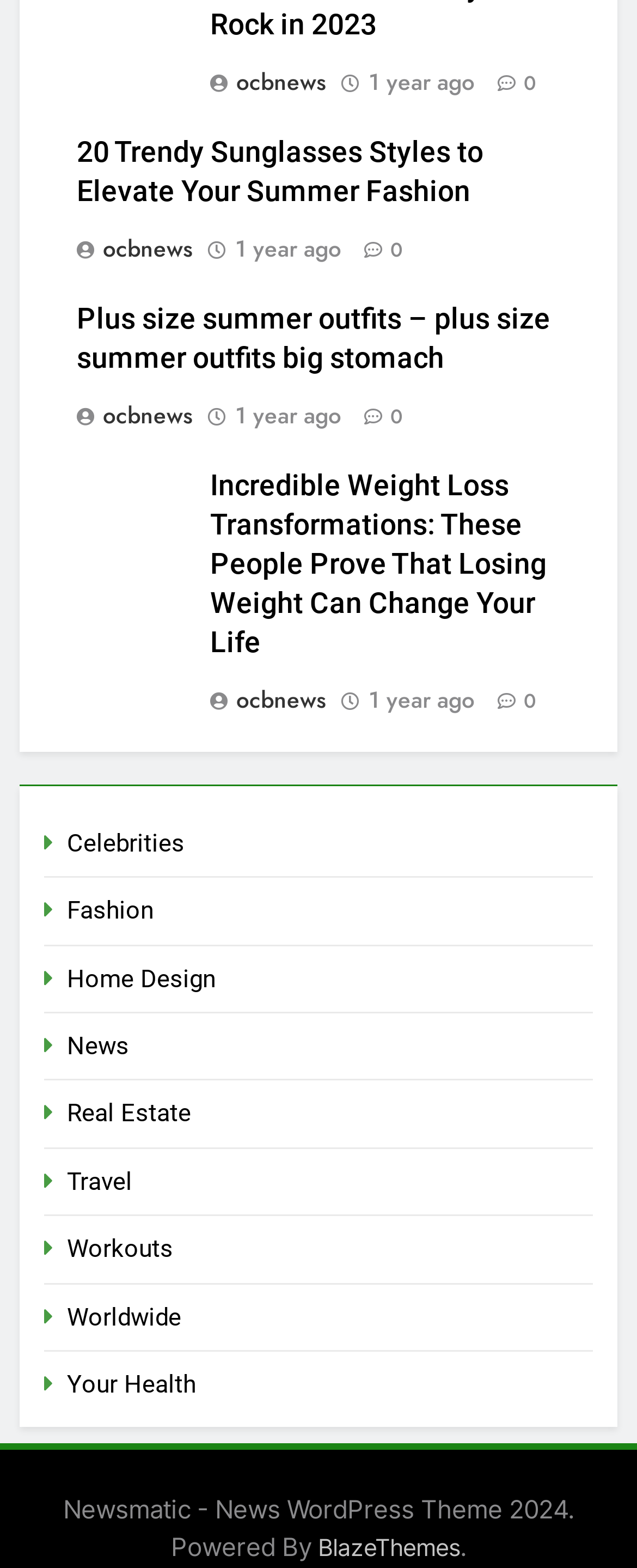What type of content does this website provide?
Your answer should be a single word or phrase derived from the screenshot.

News